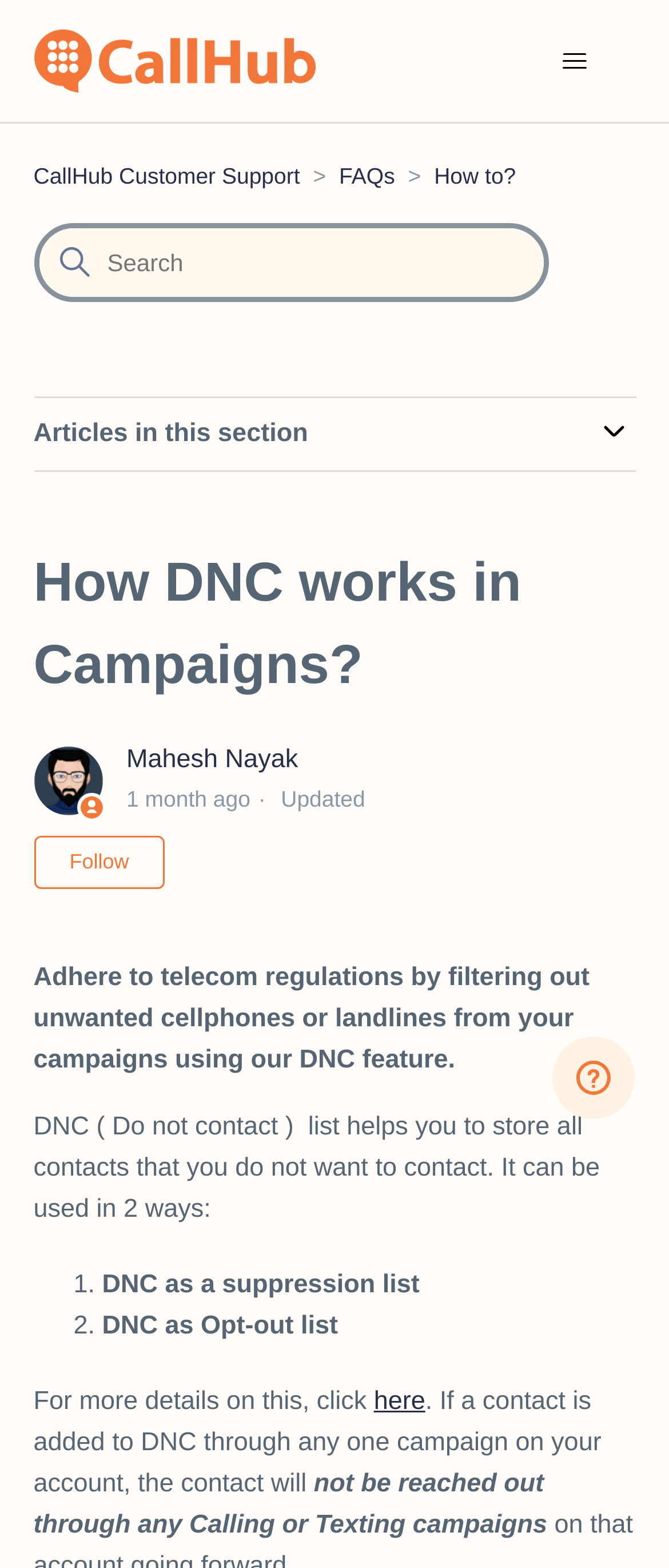Please identify the bounding box coordinates of the area I need to click to accomplish the following instruction: "Go to CallHub Customer Support Help Center home page".

[0.05, 0.019, 0.472, 0.059]